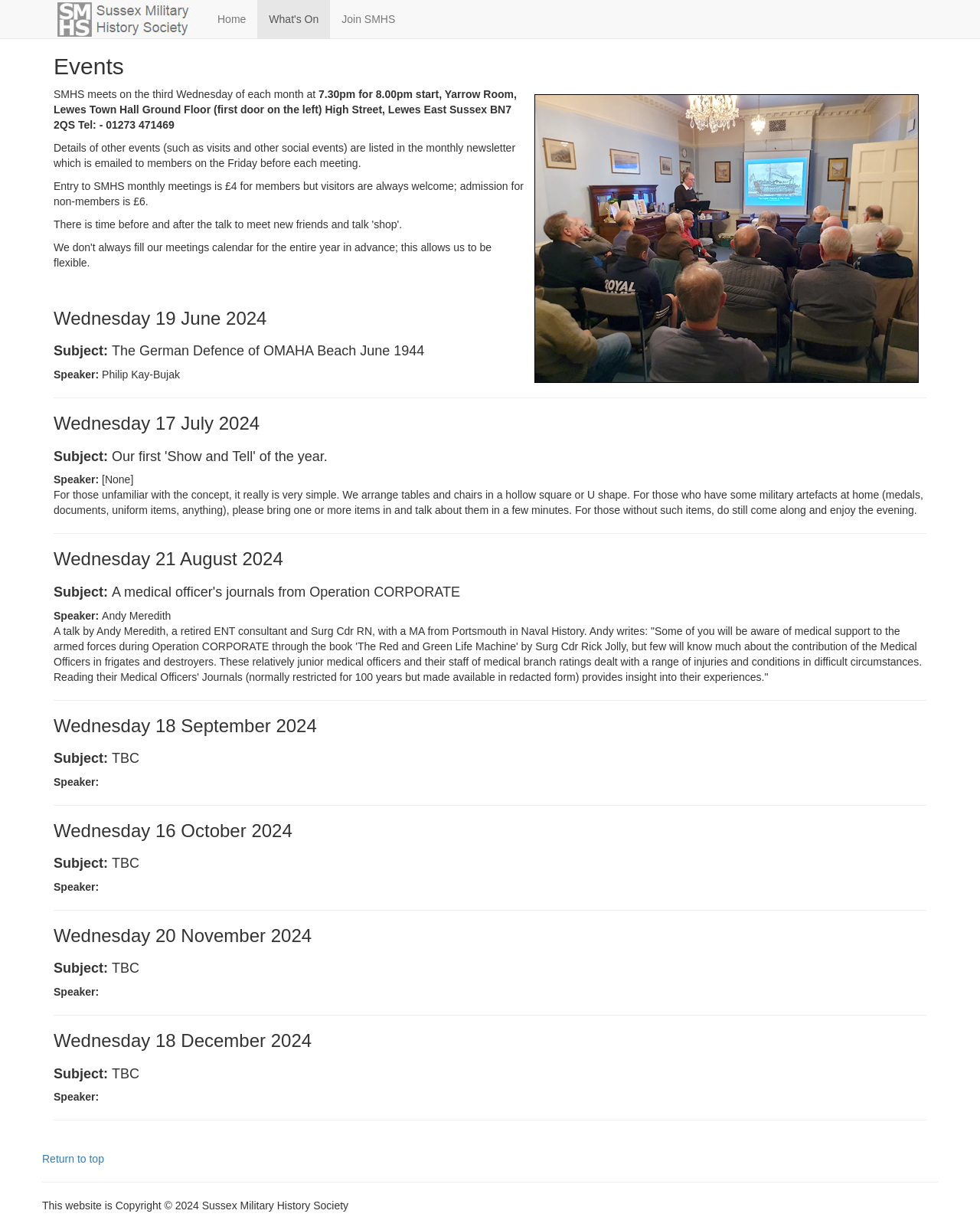Elaborate on the different components and information displayed on the webpage.

The webpage is about the events of the Sussex Military History Society (SMHS). At the top left corner, there is a logo of SMHS, and next to it, there are links to navigate to different pages, including "Home", "What's On", and "Join SMHS". 

Below the navigation links, there is a heading that reads "Events". On the right side of the heading, there is an image of the Yarrow Room at Lewes Town Hall, which is the venue for the SMHS meetings. 

Under the heading, there is a paragraph of text that describes the meeting schedule and location of SMHS. It mentions that the society meets on the third Wednesday of each month at 7:30 pm for an 8:00 pm start at the Yarrow Room, Lewes Town Hall. The text also provides the address and phone number of the venue.

Below the paragraph, there are several sections, each describing an upcoming event. Each section starts with a heading that indicates the date of the event, followed by a heading that describes the subject of the event. The sections also include information about the speaker and a brief description of the event.

There are a total of six upcoming events listed, with dates ranging from June 19, 2024, to December 18, 2024. The events include talks on various military history topics, including the German defense of Omaha Beach, a "Show and Tell" event, and a talk about a medical officer's journals from Operation CORPORATE.

At the bottom of the page, there is a link to "Return to top" and a copyright notice that reads "This website is Copyright © 2024 Sussex Military History Society".